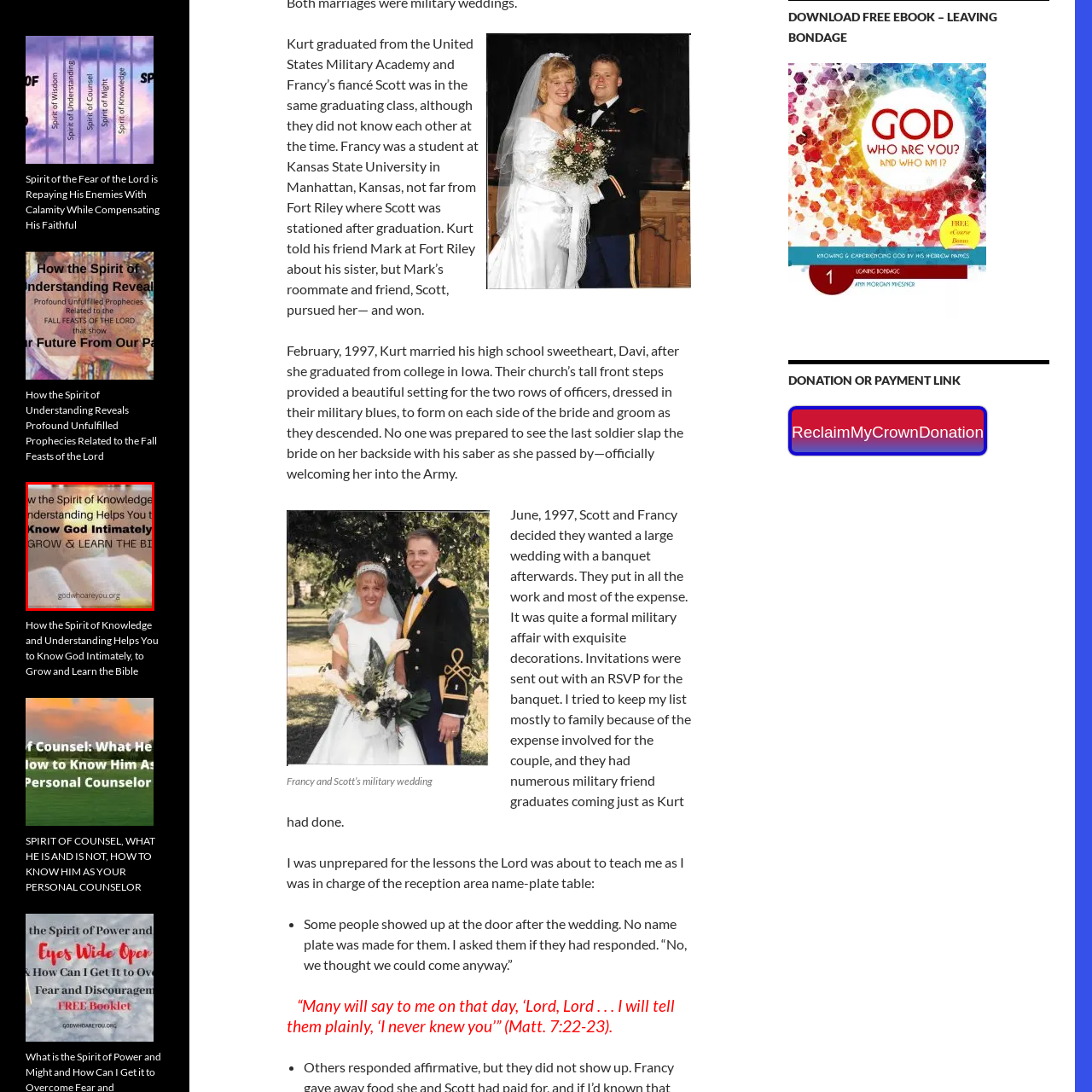What is the main theme of the image?
Please focus on the image surrounded by the red bounding box and provide a one-word or phrase answer based on the image.

Spiritual enlightenment